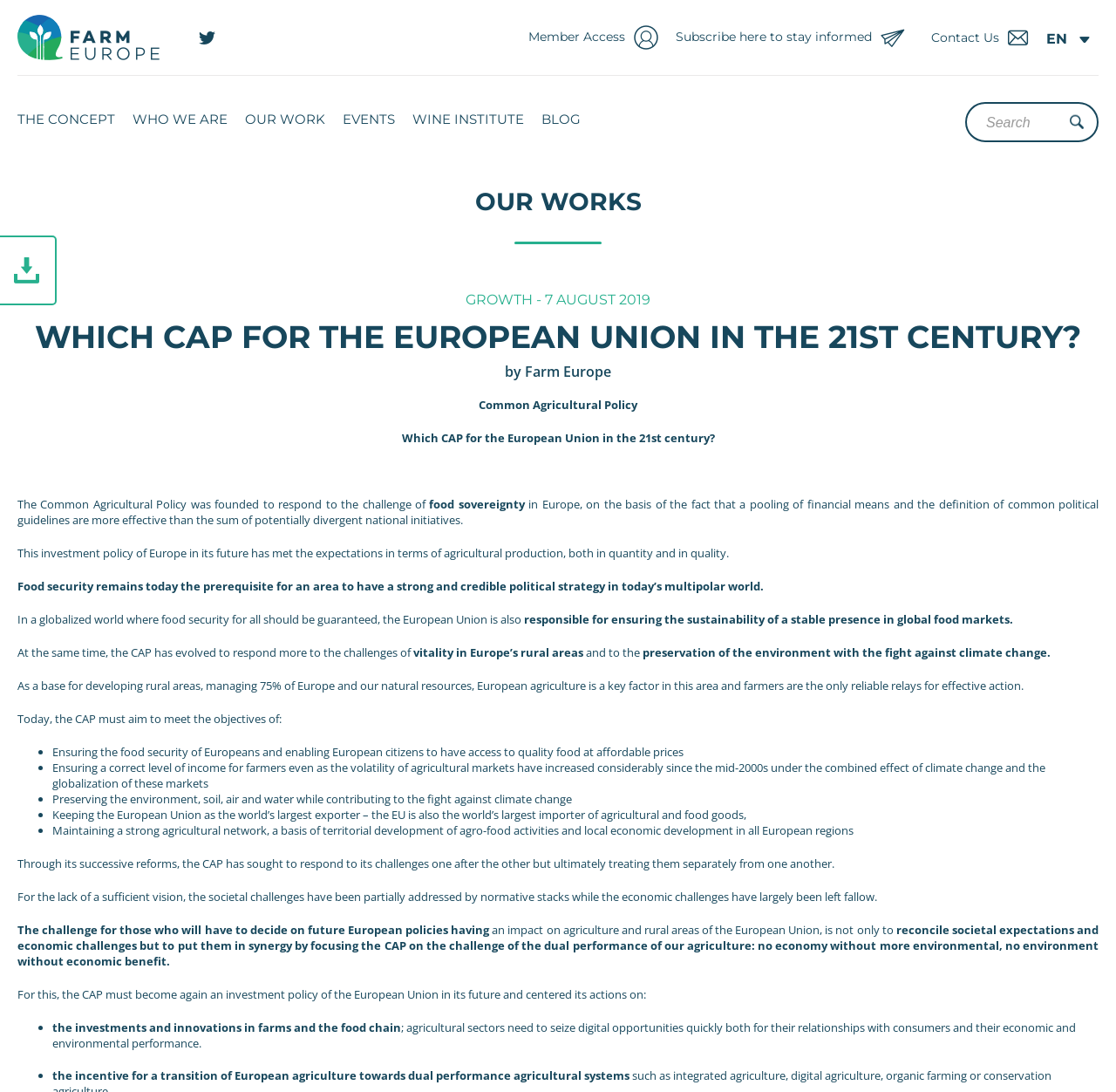Please provide a short answer using a single word or phrase for the question:
What is the current challenge for the CAP?

Reconciling societal expectations and economic challenges